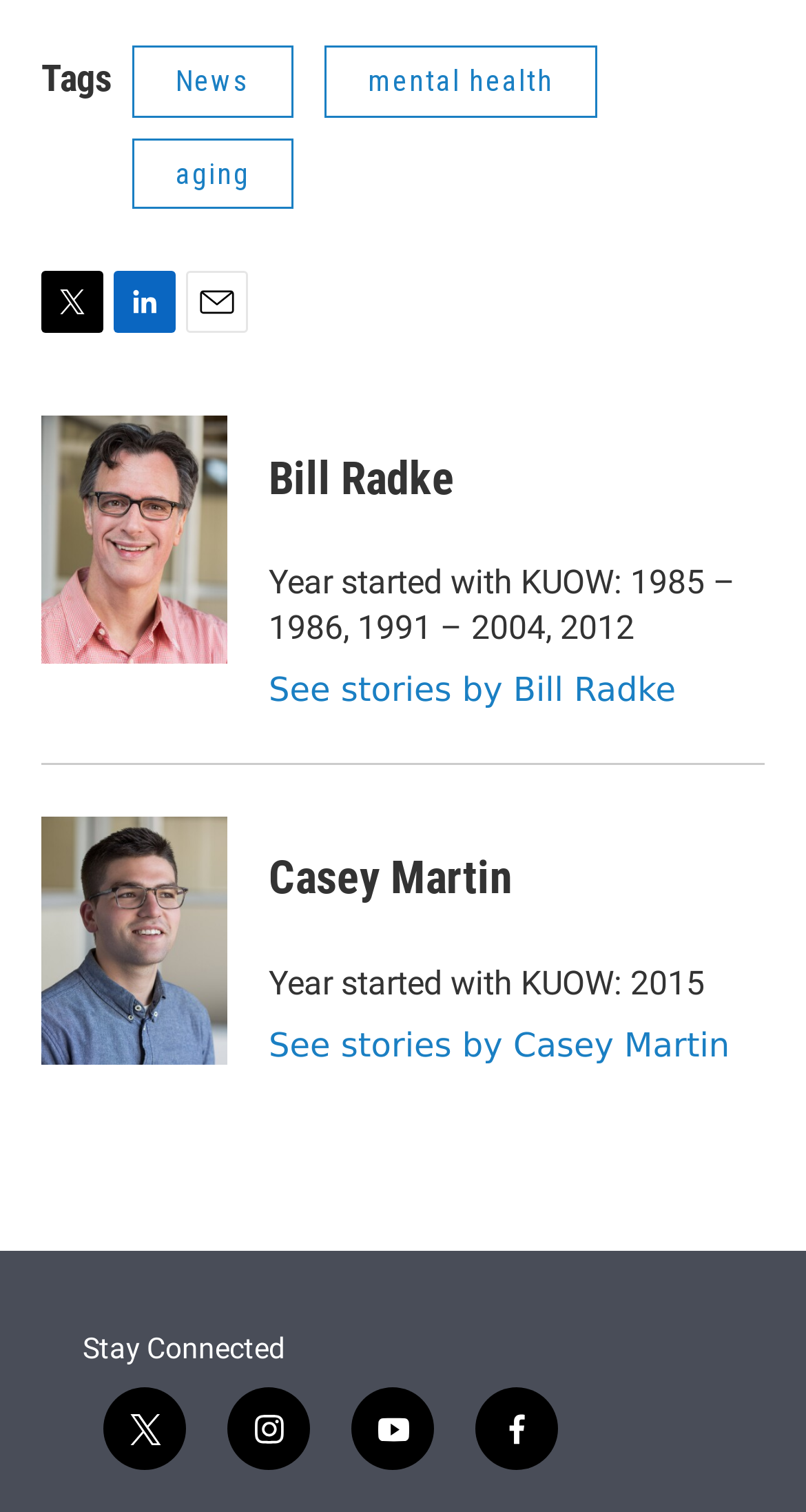Bounding box coordinates are specified in the format (top-left x, top-left y, bottom-right x, bottom-right y). All values are floating point numbers bounded between 0 and 1. Please provide the bounding box coordinate of the region this sentence describes: 4 weeks ago3 weeks ago

None